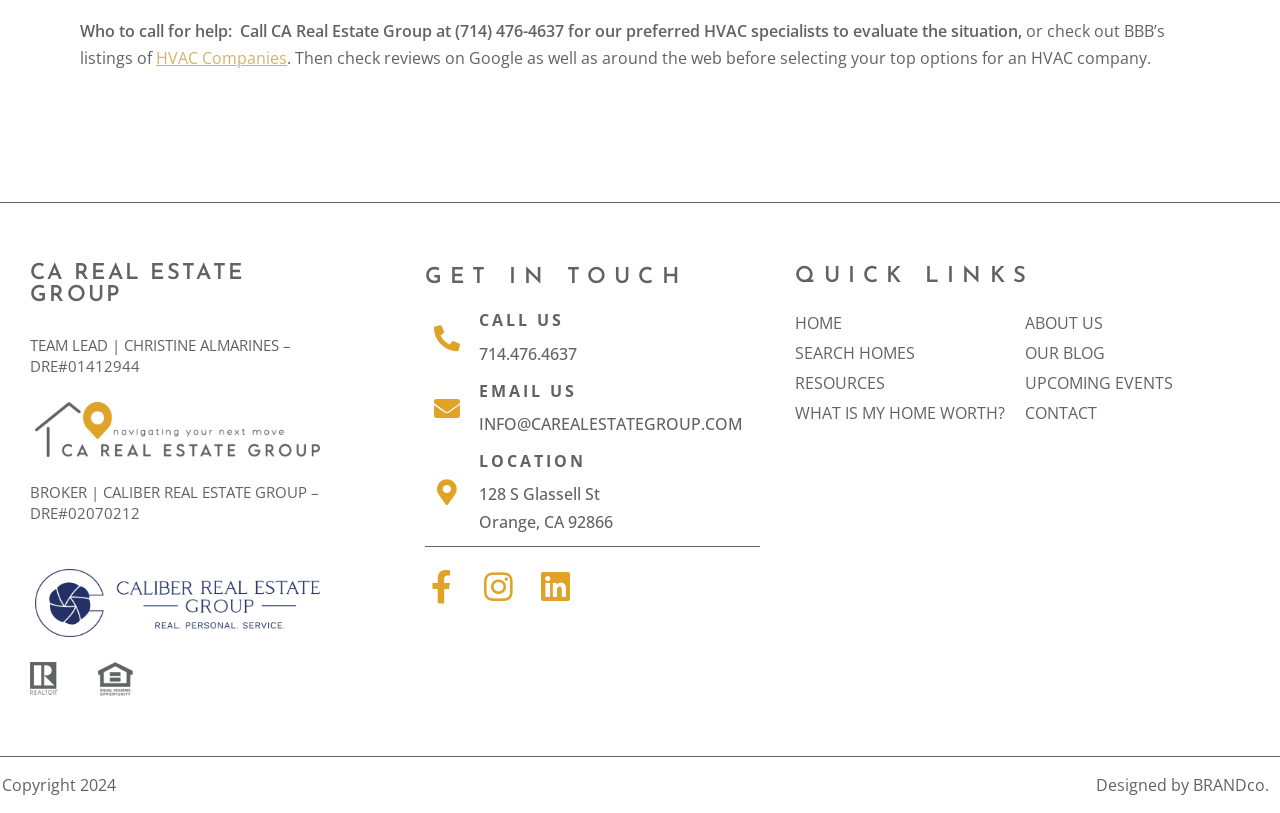Please determine the bounding box coordinates for the element with the description: "What is my home worth?".

[0.621, 0.49, 0.801, 0.527]